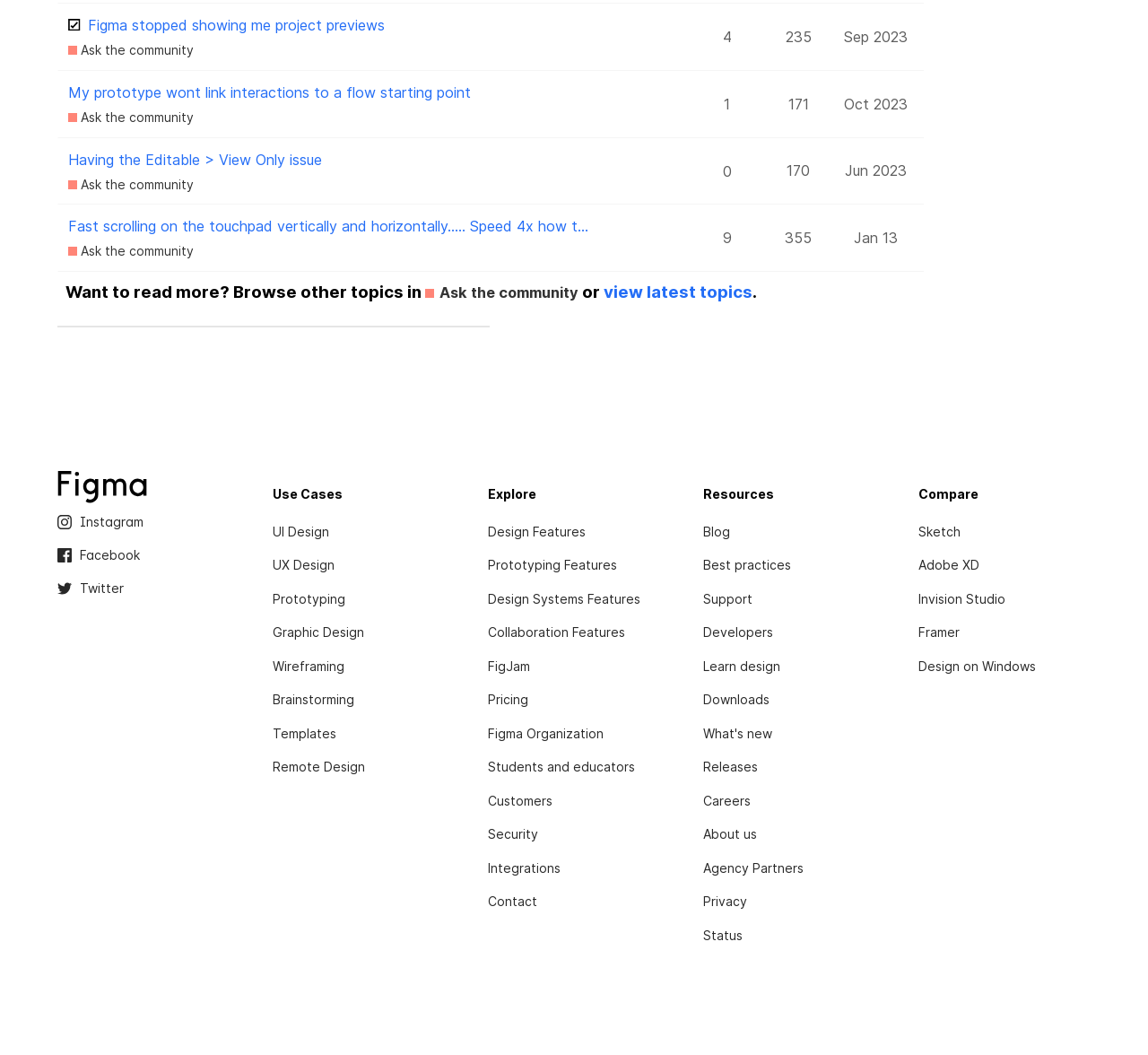Please pinpoint the bounding box coordinates for the region I should click to adhere to this instruction: "Check Figma stopped showing me project previews topic".

[0.077, 0.015, 0.335, 0.033]